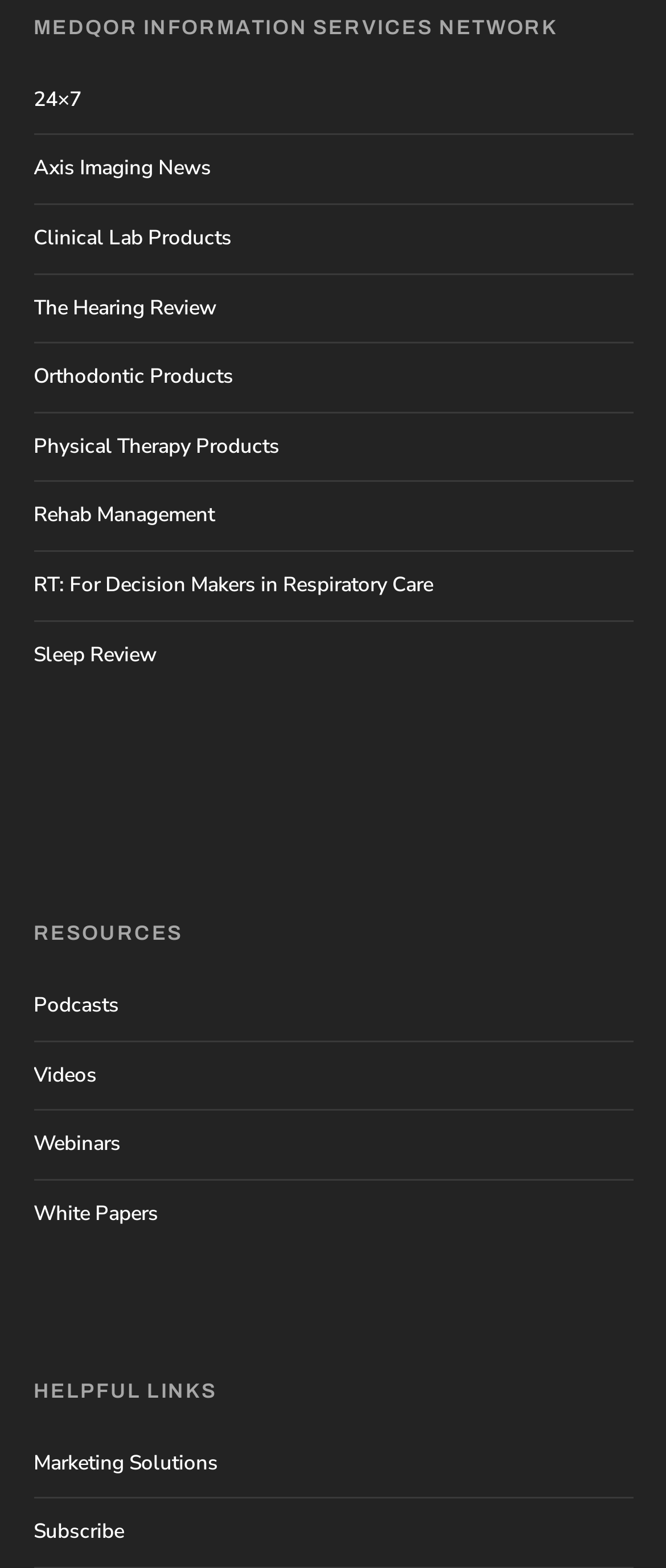Answer the question with a single word or phrase: 
What is the first link on the webpage?

24×7